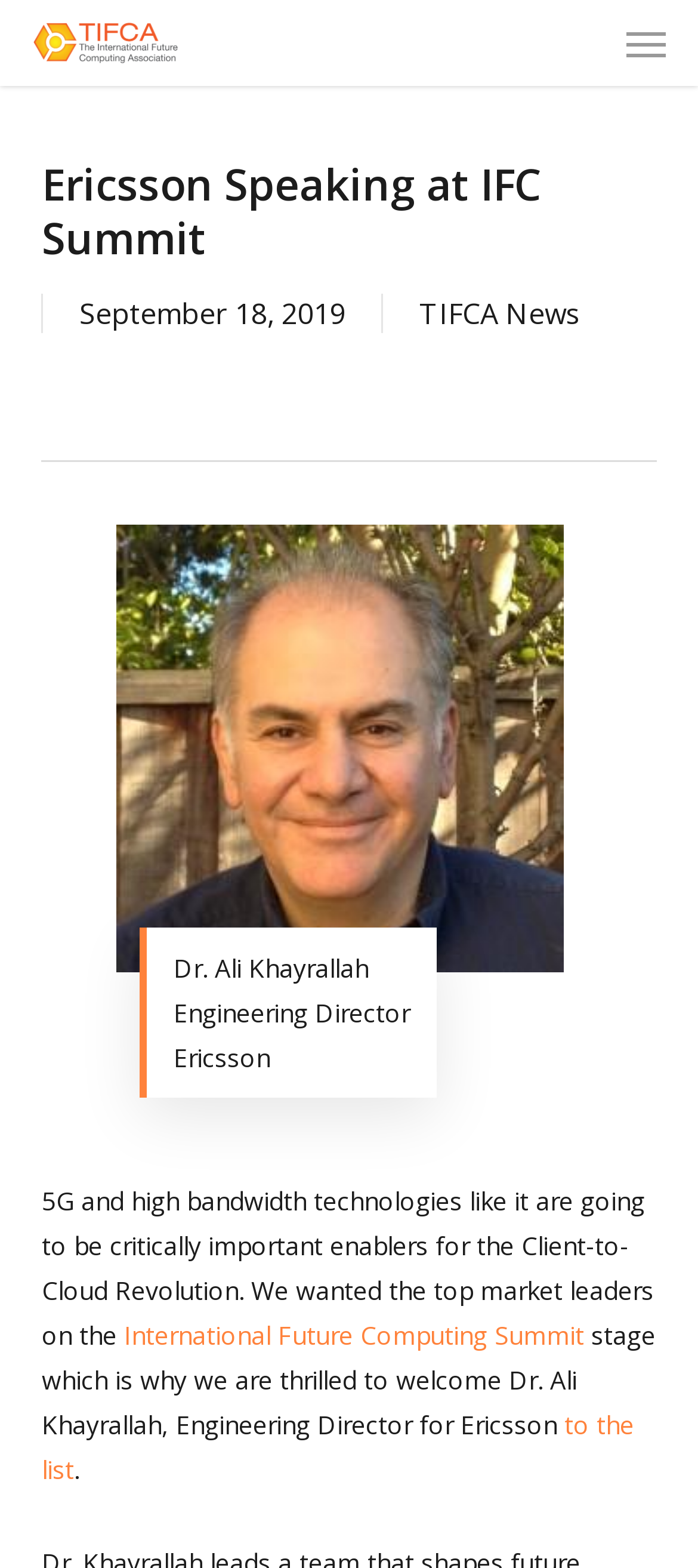Provide a one-word or brief phrase answer to the question:
What is the topic of the summit?

Client-to-Cloud Revolution